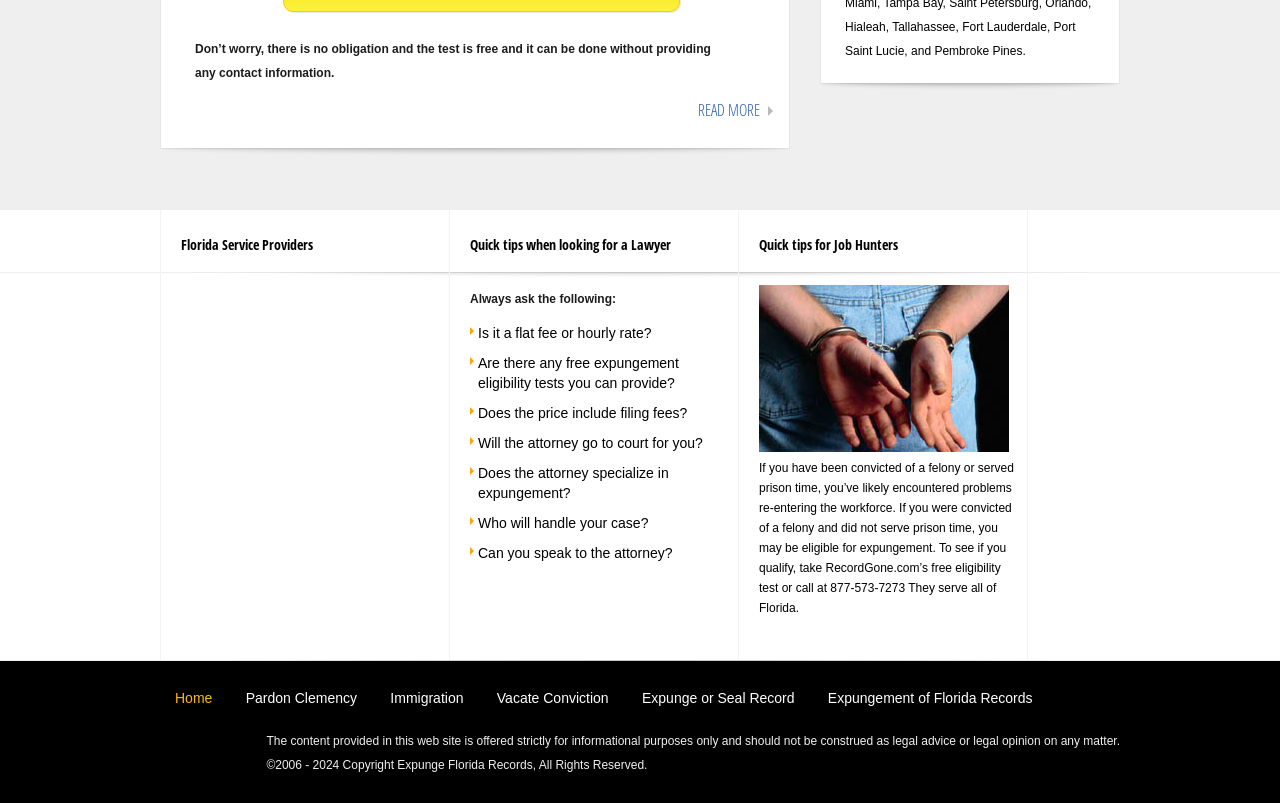What is the free test mentioned on the webpage?
Please utilize the information in the image to give a detailed response to the question.

The webpage mentions a free test that can be taken without providing any contact information. This test is related to expungement eligibility, which is a key topic on the webpage.